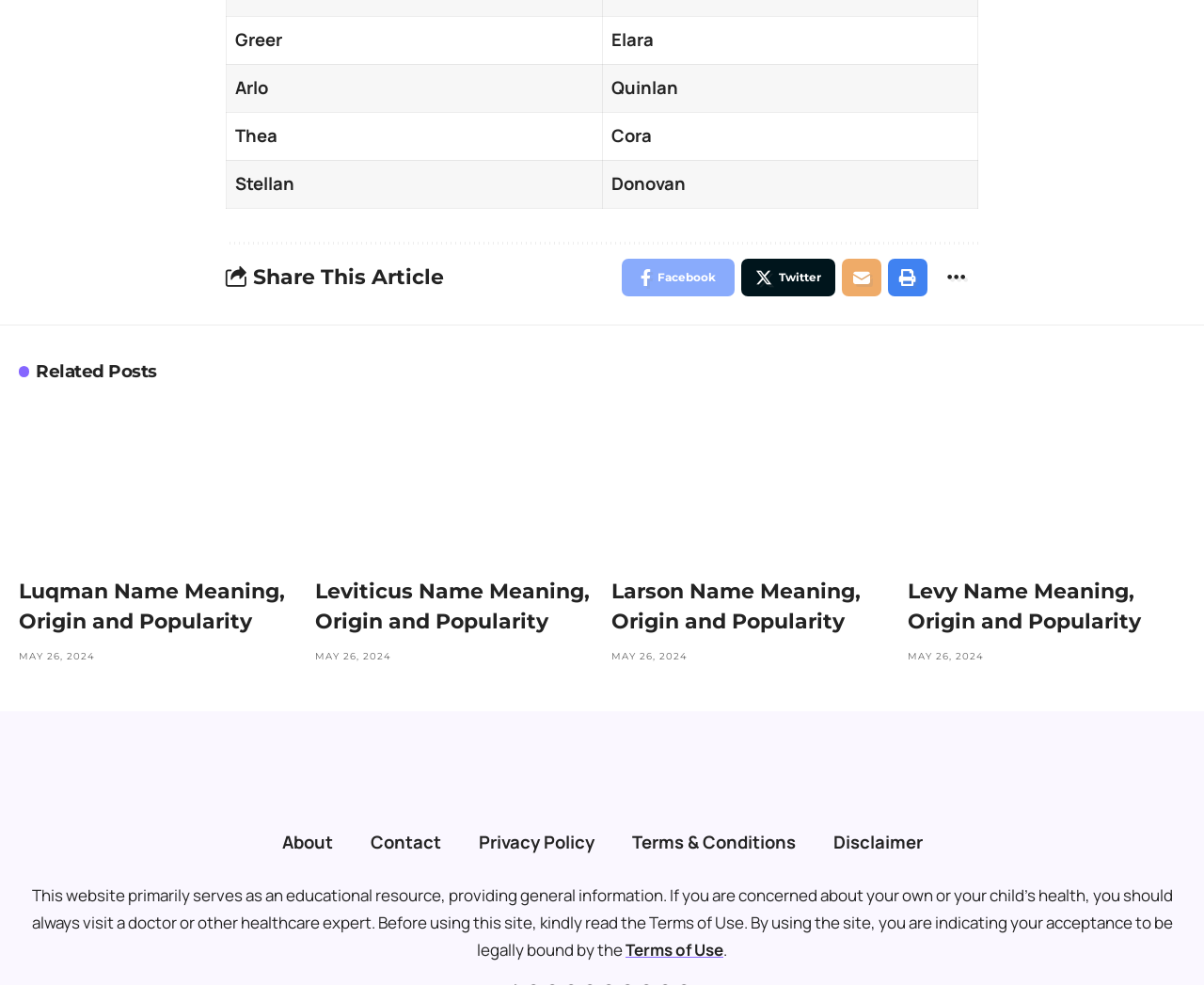What are the names in the grid cells? Please answer the question using a single word or phrase based on the image.

Greer, Elara, Arlo, Quinlan, Thea, Cora, Stellan, Donovan